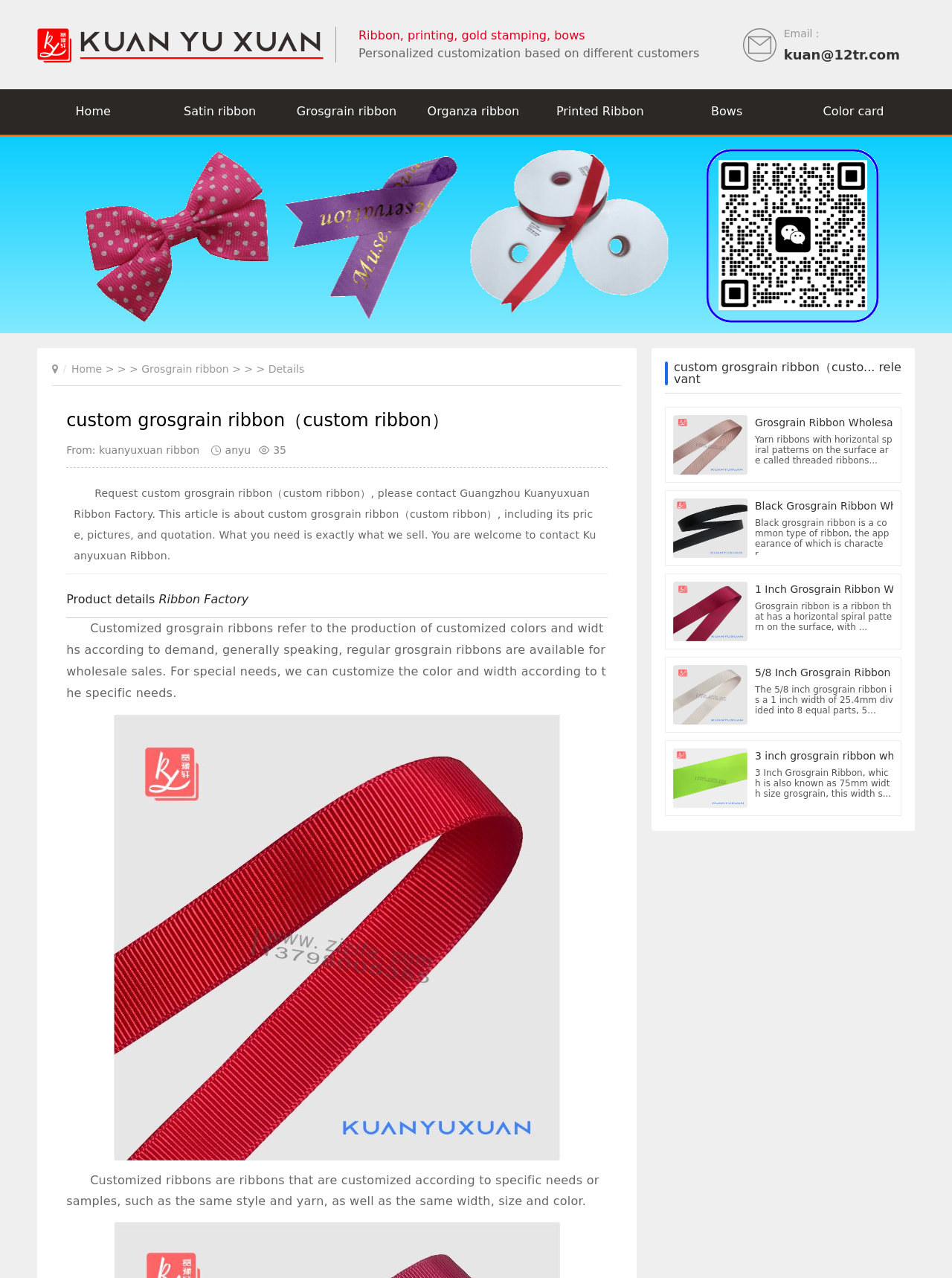Provide the bounding box coordinates for the specified HTML element described in this description: "Home". The coordinates should be four float numbers ranging from 0 to 1, in the format [left, top, right, bottom].

[0.031, 0.07, 0.164, 0.105]